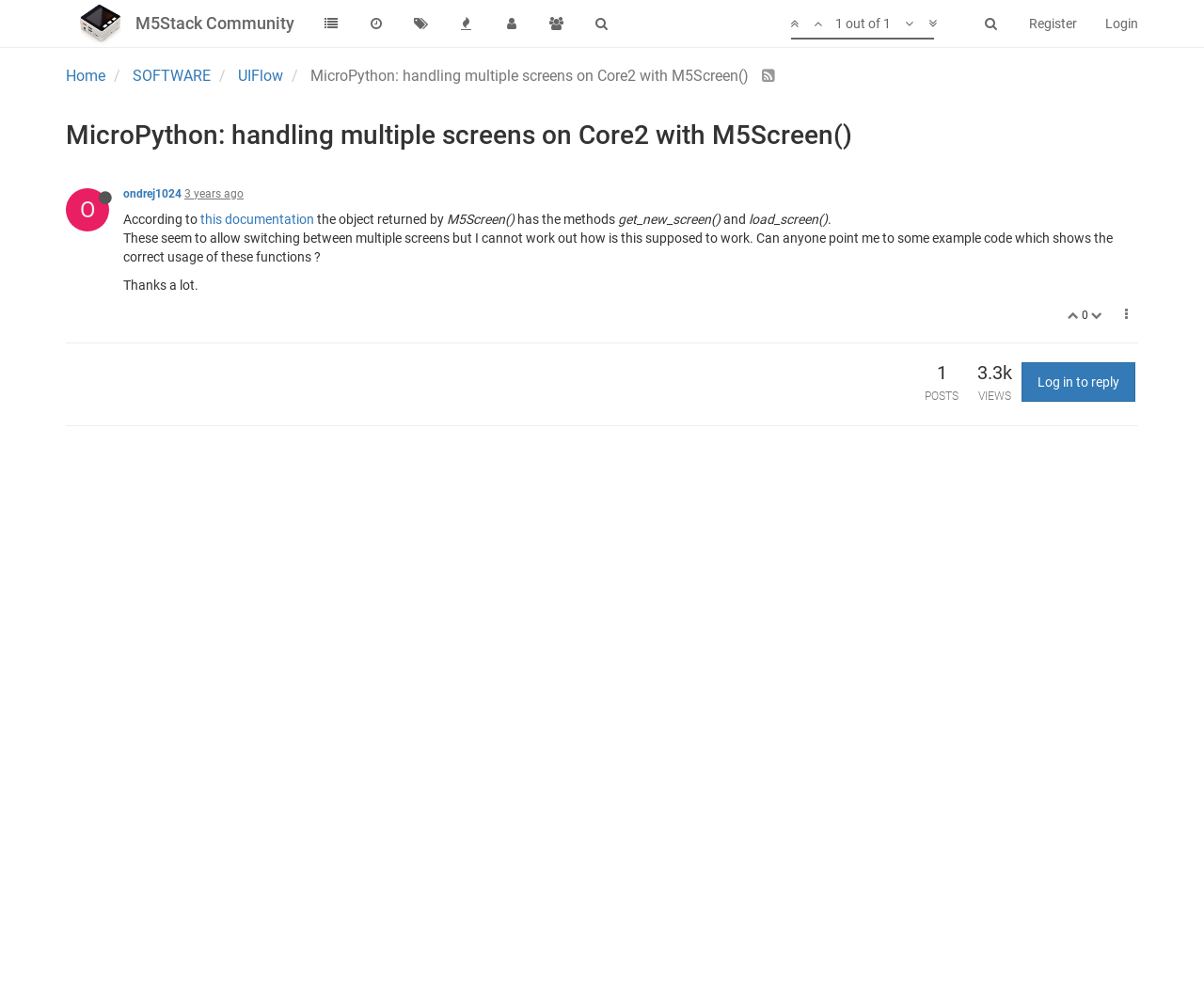Identify the bounding box coordinates of the area you need to click to perform the following instruction: "View the SOFTWARE page".

[0.11, 0.067, 0.175, 0.084]